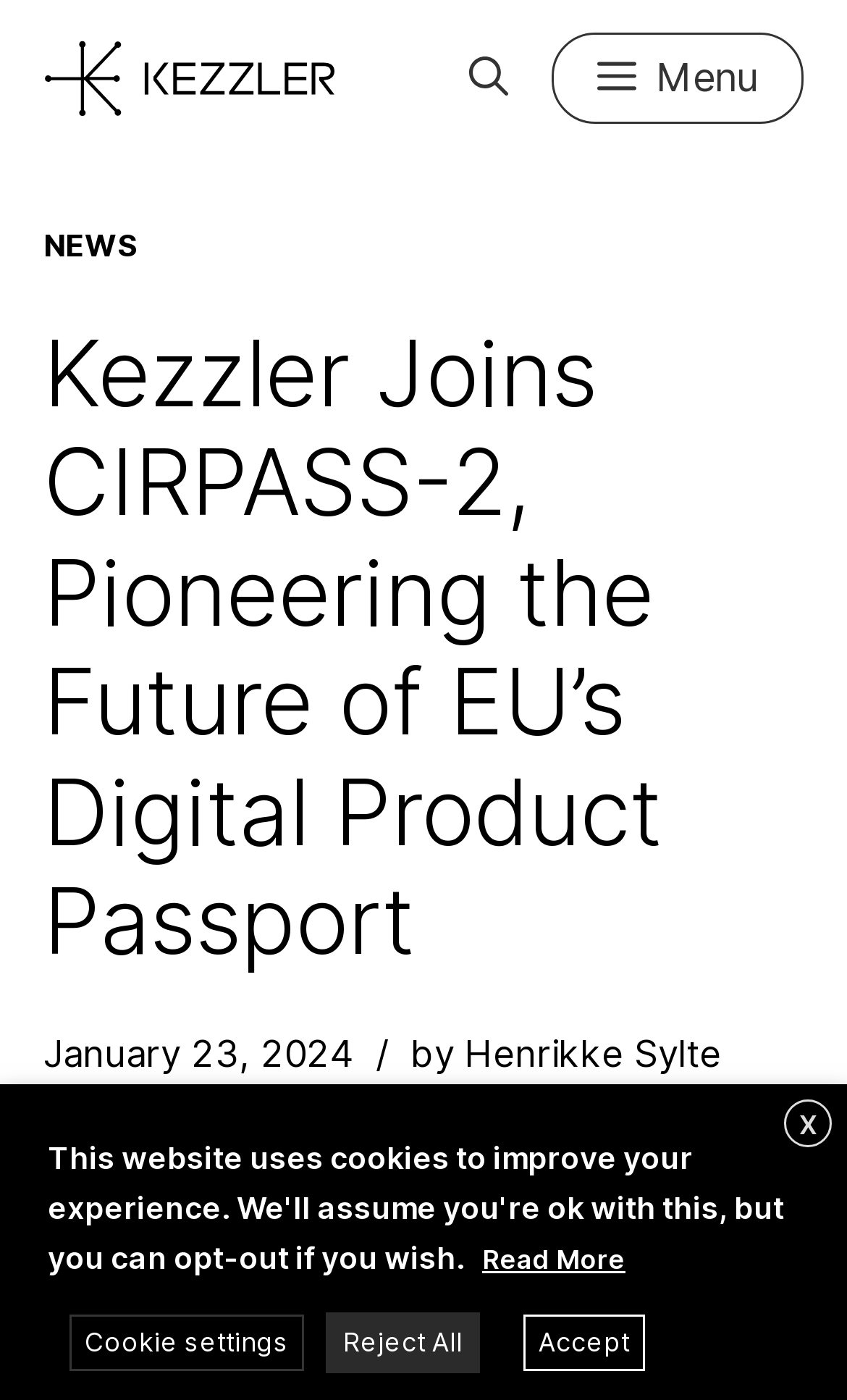What is the date of the news article?
Refer to the image and give a detailed answer to the question.

The time element on the webpage has a static text 'January 23, 2024', which is the date of the news article.